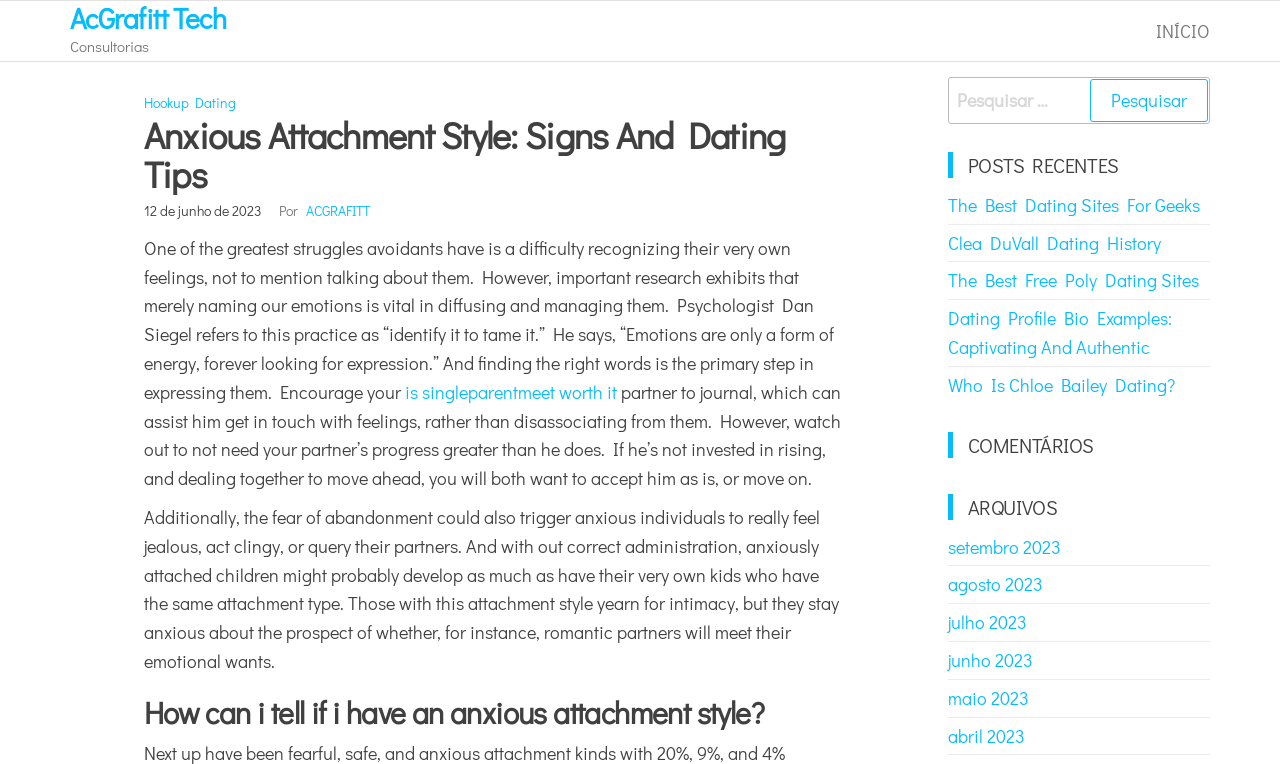Locate the headline of the webpage and generate its content.

Anxious Attachment Style: Signs And Dating Tips